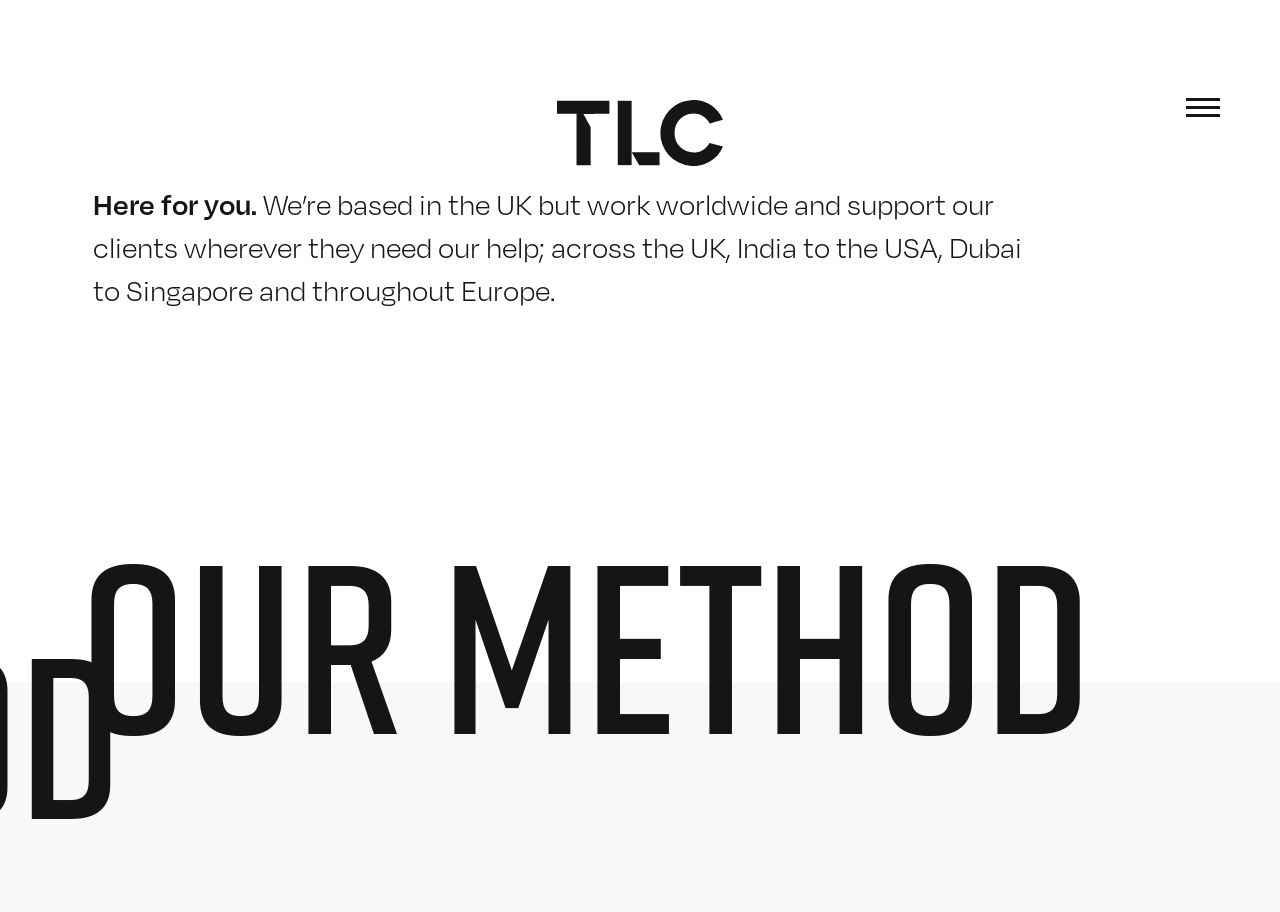What is the scope of the consulting firm's work?
Look at the image and answer the question using a single word or phrase.

Worldwide